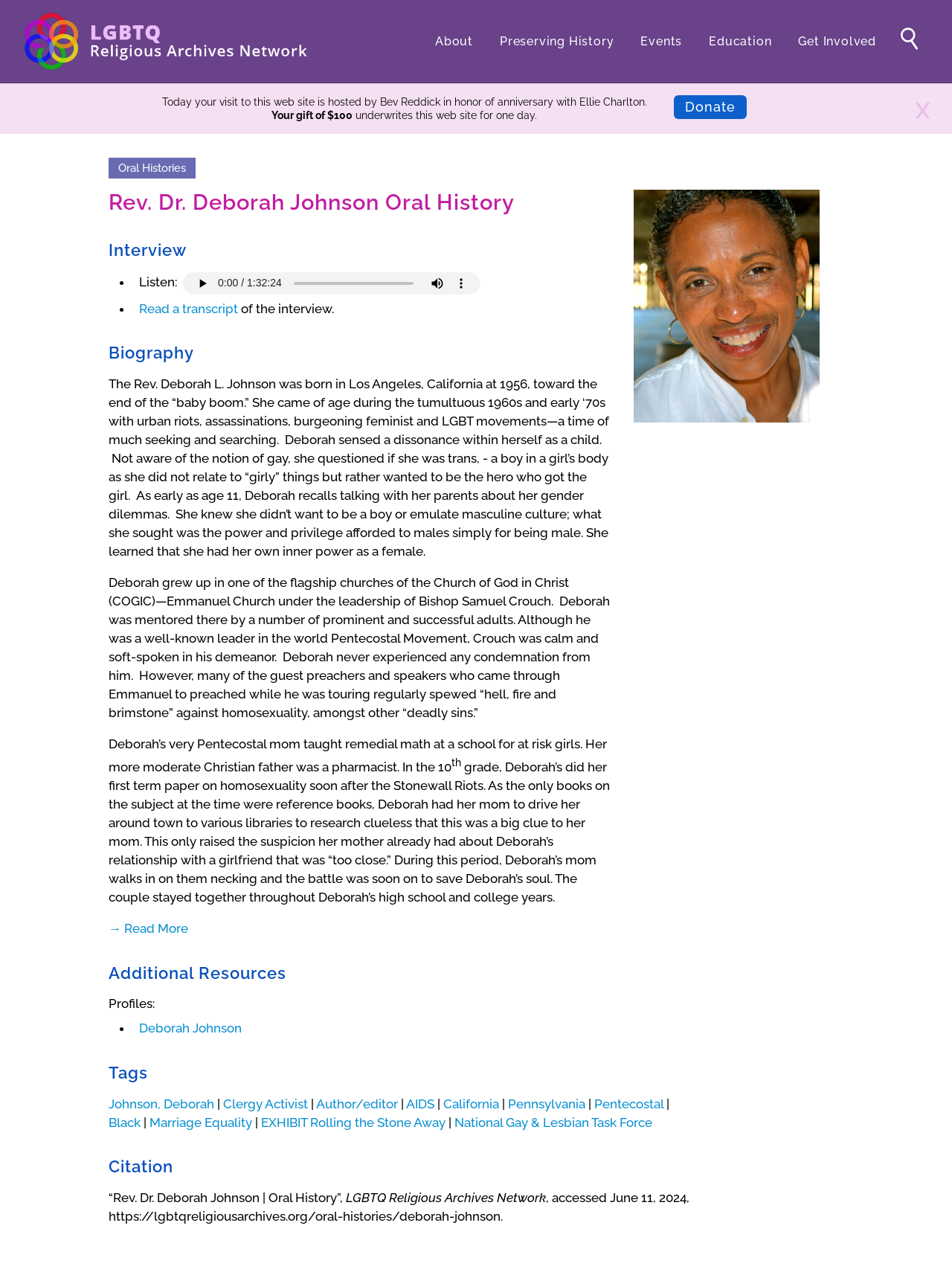What is the topic of the biography section?
Can you offer a detailed and complete answer to this question?

I inferred this by reading the biography section which starts with 'The Rev. Deborah L. Johnson was born in Los Angeles, California at 1956...' and continues to describe her life events, indicating that the topic of this section is Deborah's life.